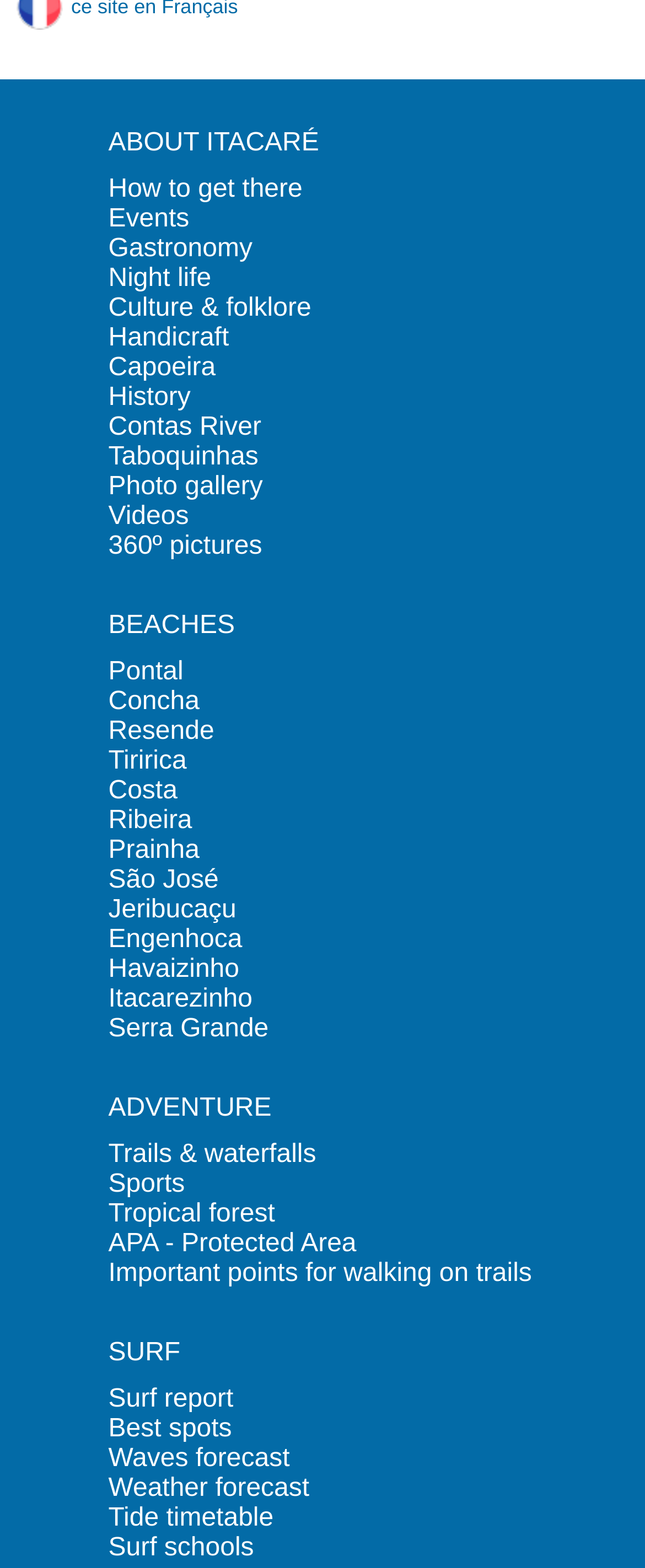Please identify the bounding box coordinates of the area that needs to be clicked to fulfill the following instruction: "Learn about Capoeira."

[0.168, 0.225, 0.334, 0.243]